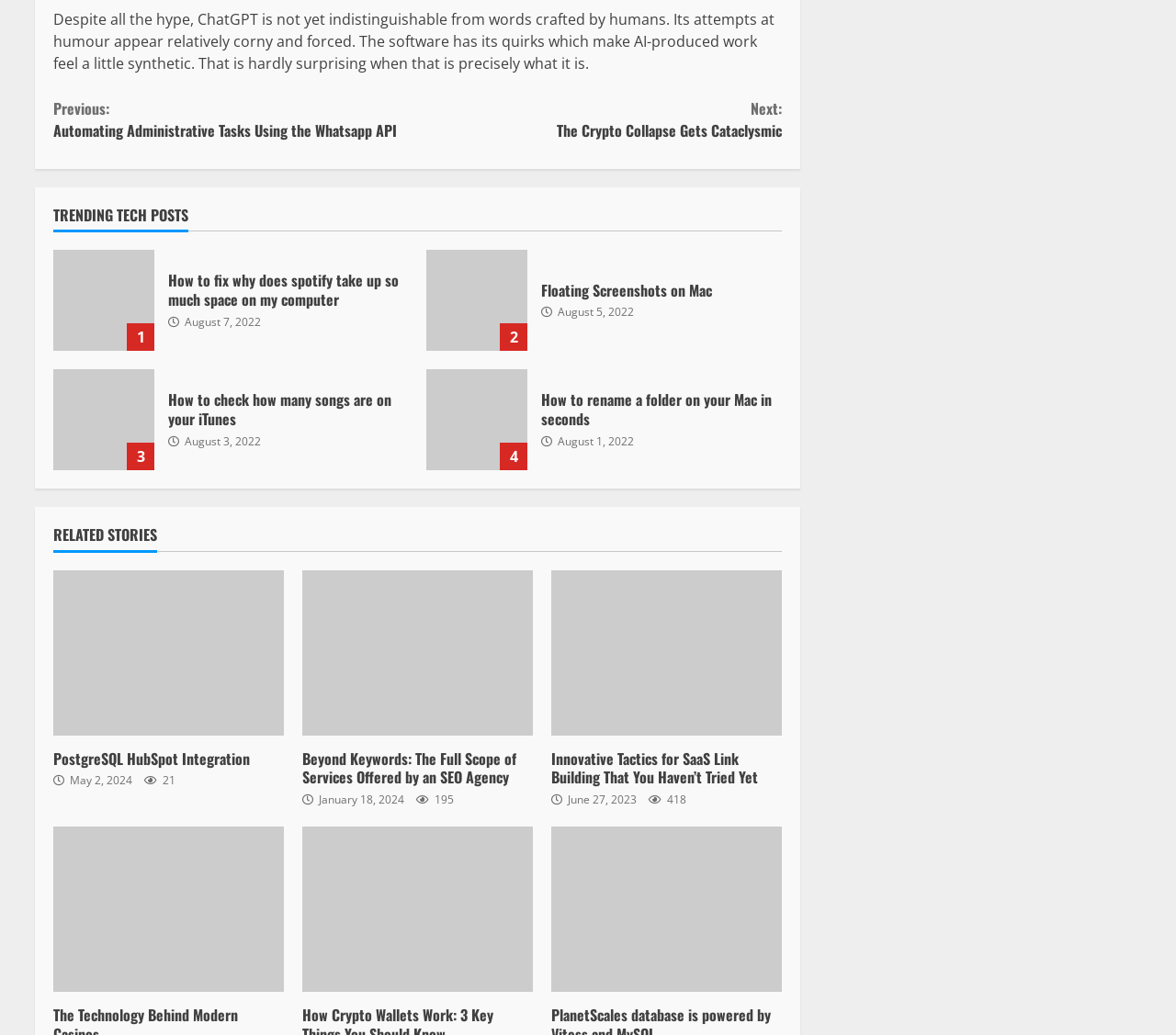What is the date of the article 'Beyond Keywords: The Full Scope of Services Offered by an SEO Agency'?
Give a detailed response to the question by analyzing the screenshot.

The date of the article 'Beyond Keywords: The Full Scope of Services Offered by an SEO Agency' is January 18, 2024, which is indicated by the StaticText element 'January 18, 2024' below the article title.